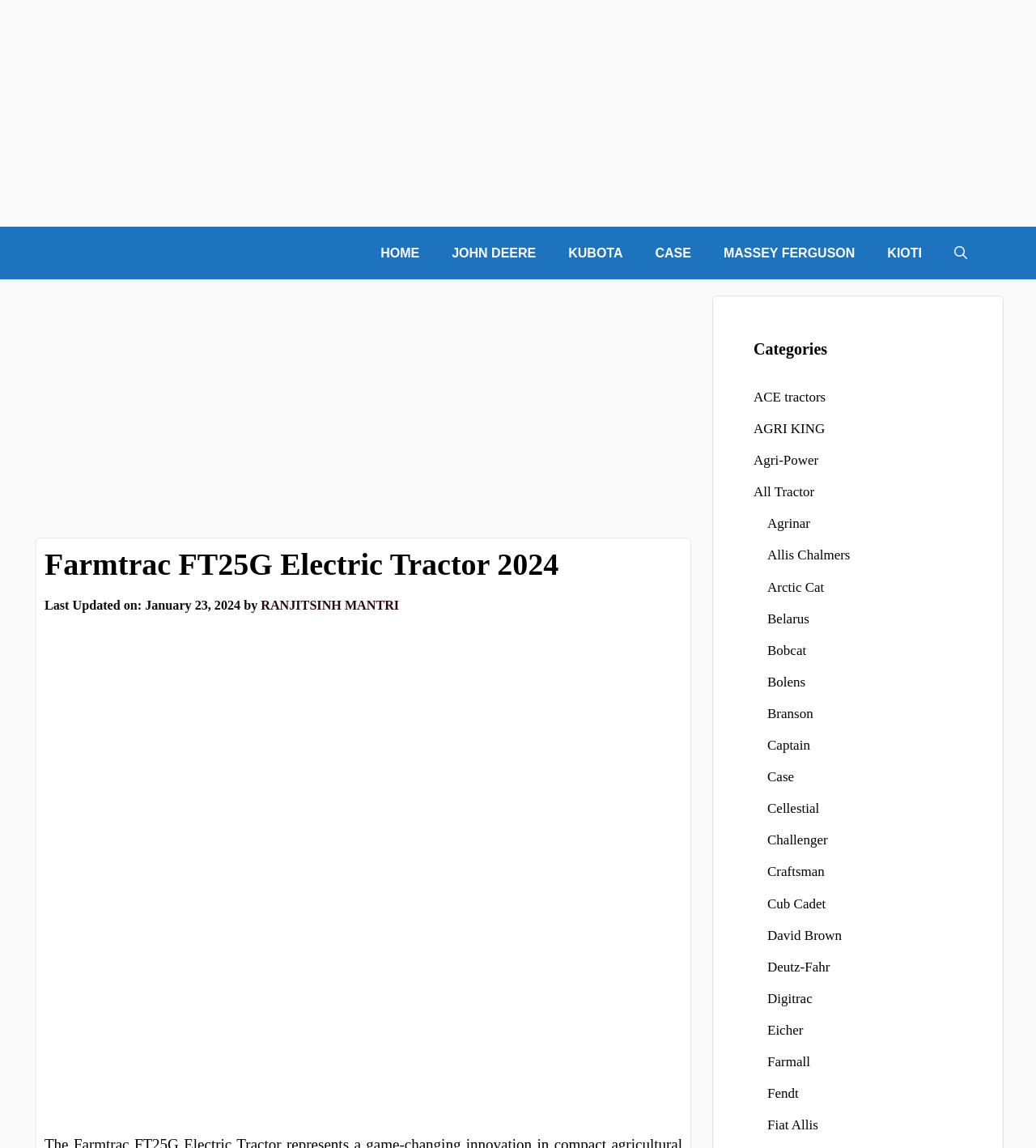Identify the bounding box for the given UI element using the description provided. Coordinates should be in the format (top-left x, top-left y, bottom-right x, bottom-right y) and must be between 0 and 1. Here is the description: Cellestial

[0.741, 0.698, 0.791, 0.711]